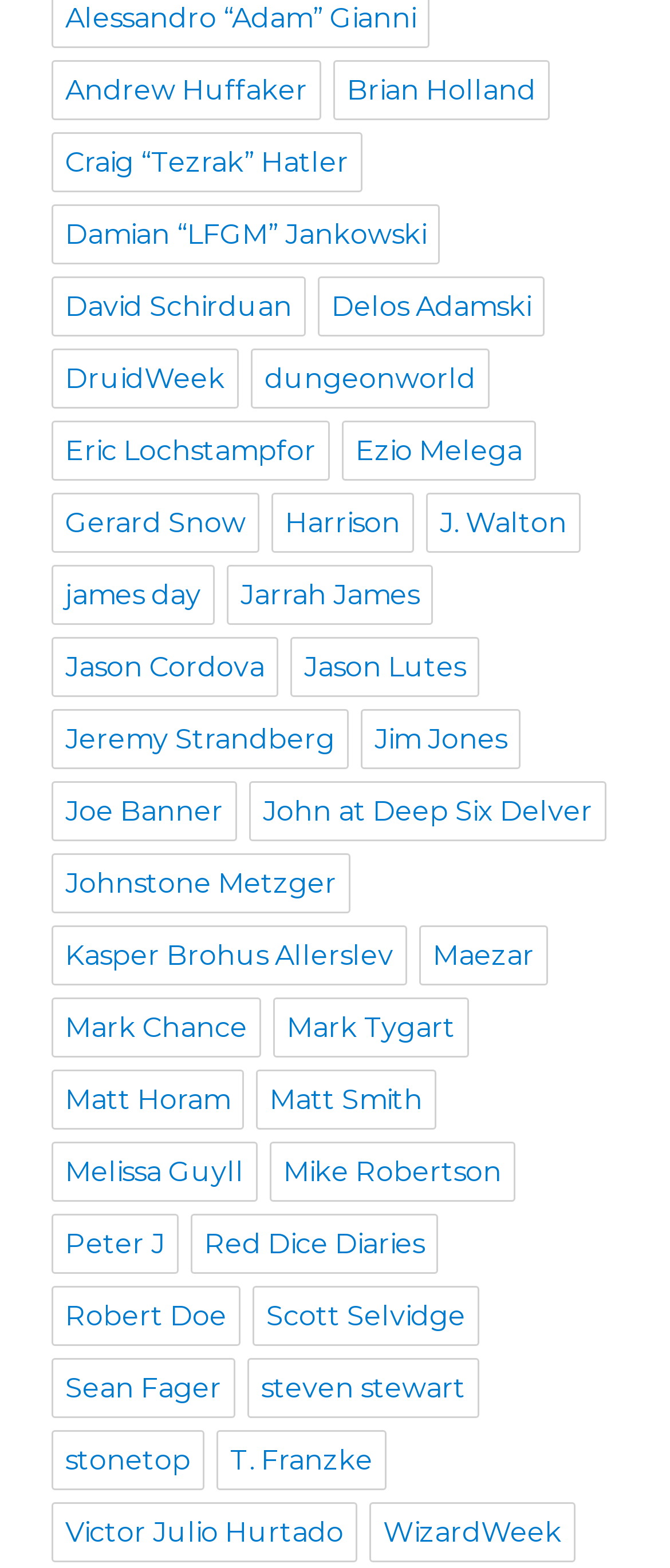Please determine the bounding box of the UI element that matches this description: here. The coordinates should be given as (top-left x, top-left y, bottom-right x, bottom-right y), with all values between 0 and 1.

None